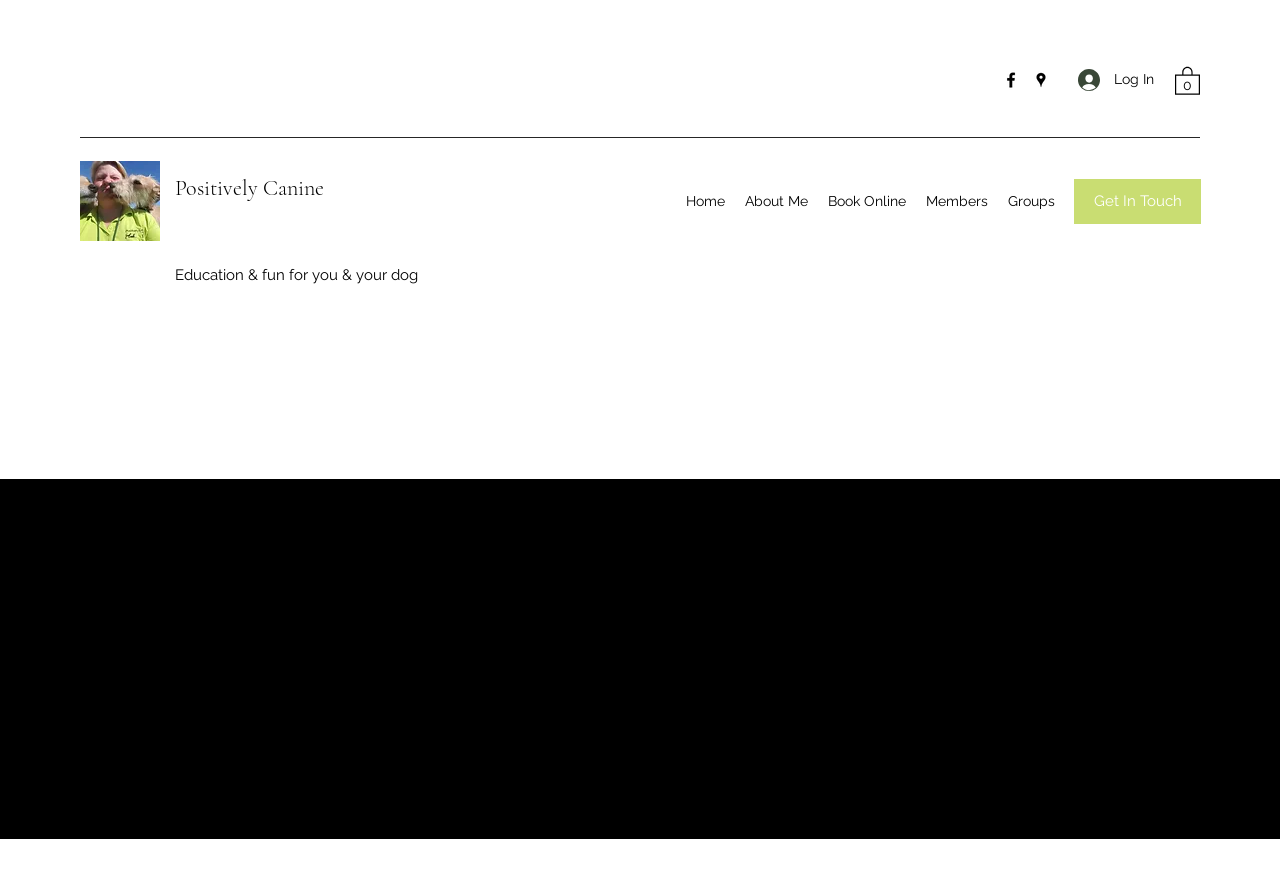What is the text above the navigation menu?
Please craft a detailed and exhaustive response to the question.

I looked at the static text element above the navigation menu and found the text 'Education & fun for you & your dog'.